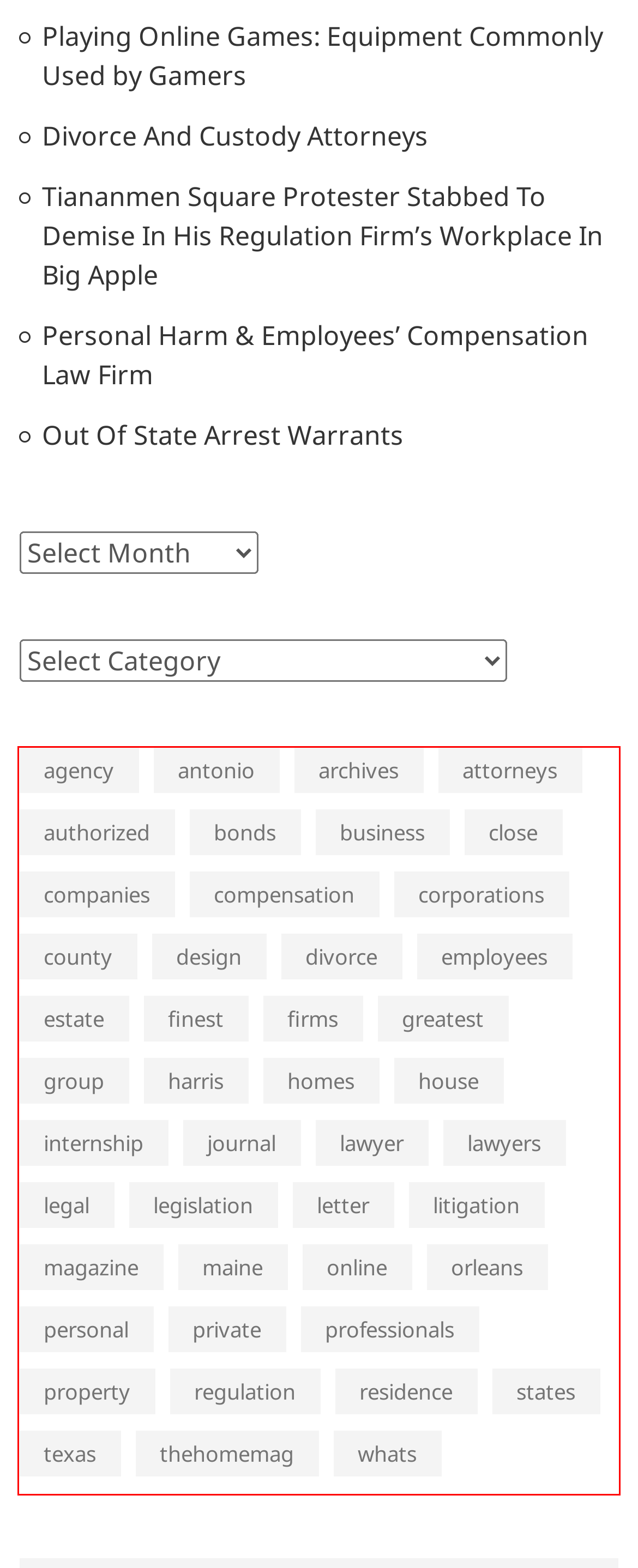Please perform OCR on the text within the red rectangle in the webpage screenshot and return the text content.

agency antonio archives attorneys authorized bonds business close companies compensation corporations county design divorce employees estate finest firms greatest group harris homes house internship journal lawyer lawyers legal legislation letter litigation magazine maine online orleans personal private professionals property regulation residence states texas thehomemag whats